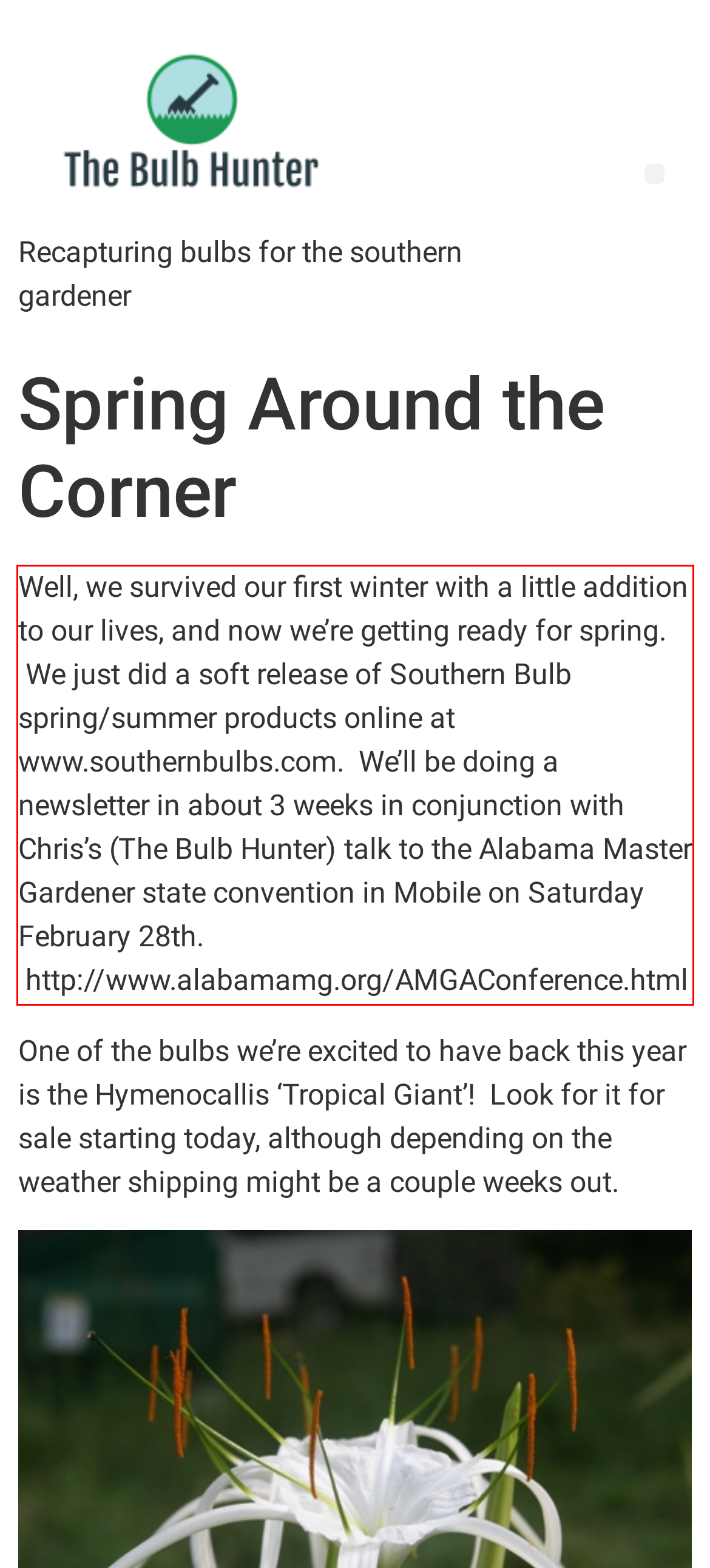There is a UI element on the webpage screenshot marked by a red bounding box. Extract and generate the text content from within this red box.

Well, we survived our first winter with a little addition to our lives, and now we’re getting ready for spring. We just did a soft release of Southern Bulb spring/summer products online at www.southernbulbs.com. We’ll be doing a newsletter in about 3 weeks in conjunction with Chris’s (The Bulb Hunter) talk to the Alabama Master Gardener state convention in Mobile on Saturday February 28th. http://www.alabamamg.org/AMGAConference.html